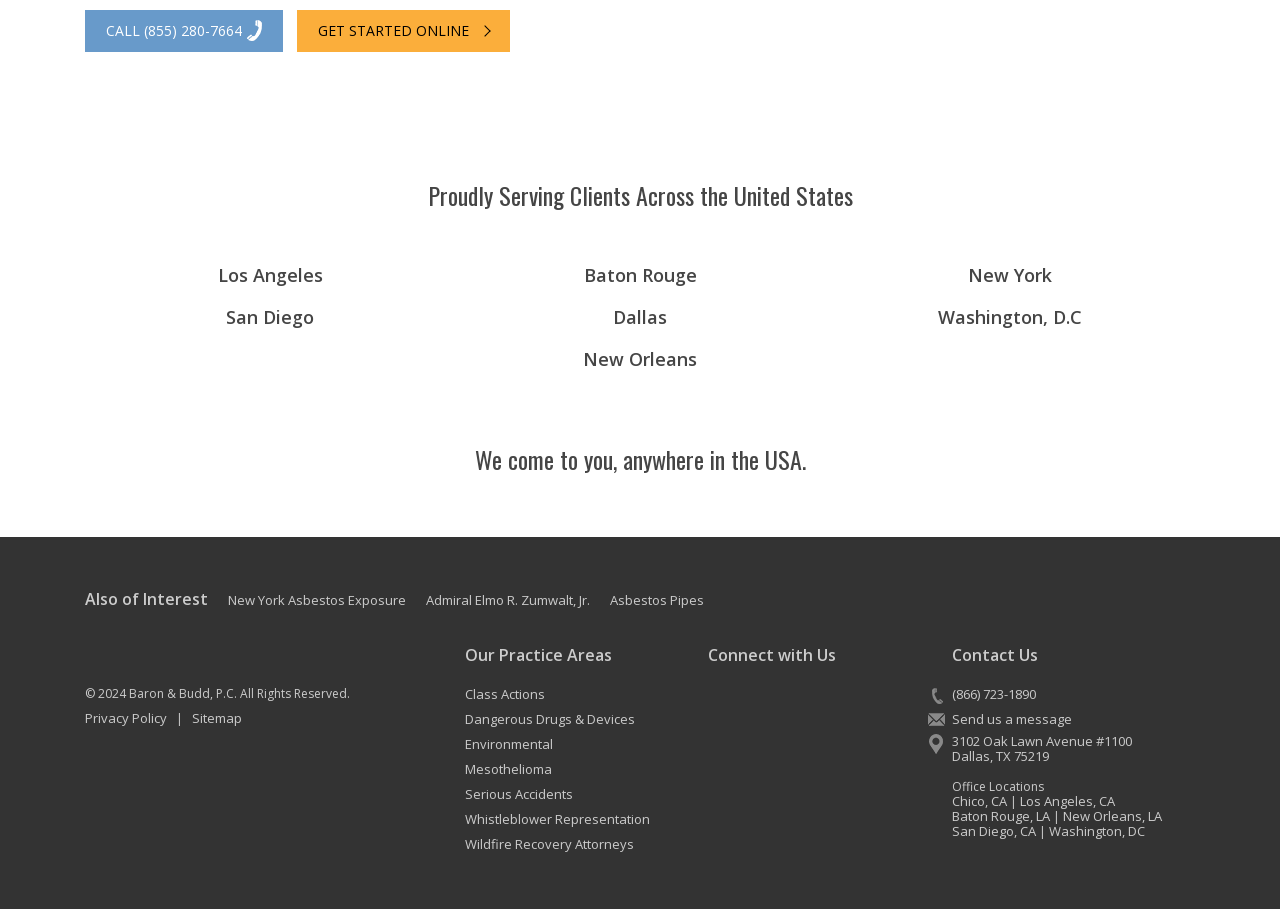Please analyze the image and give a detailed answer to the question:
What cities are listed as office locations?

The office locations are listed at the bottom of the webpage, under the 'Office Locations' heading. The cities listed are Chico, Los Angeles, Baton Rouge, New Orleans, San Diego, and Washington, DC.